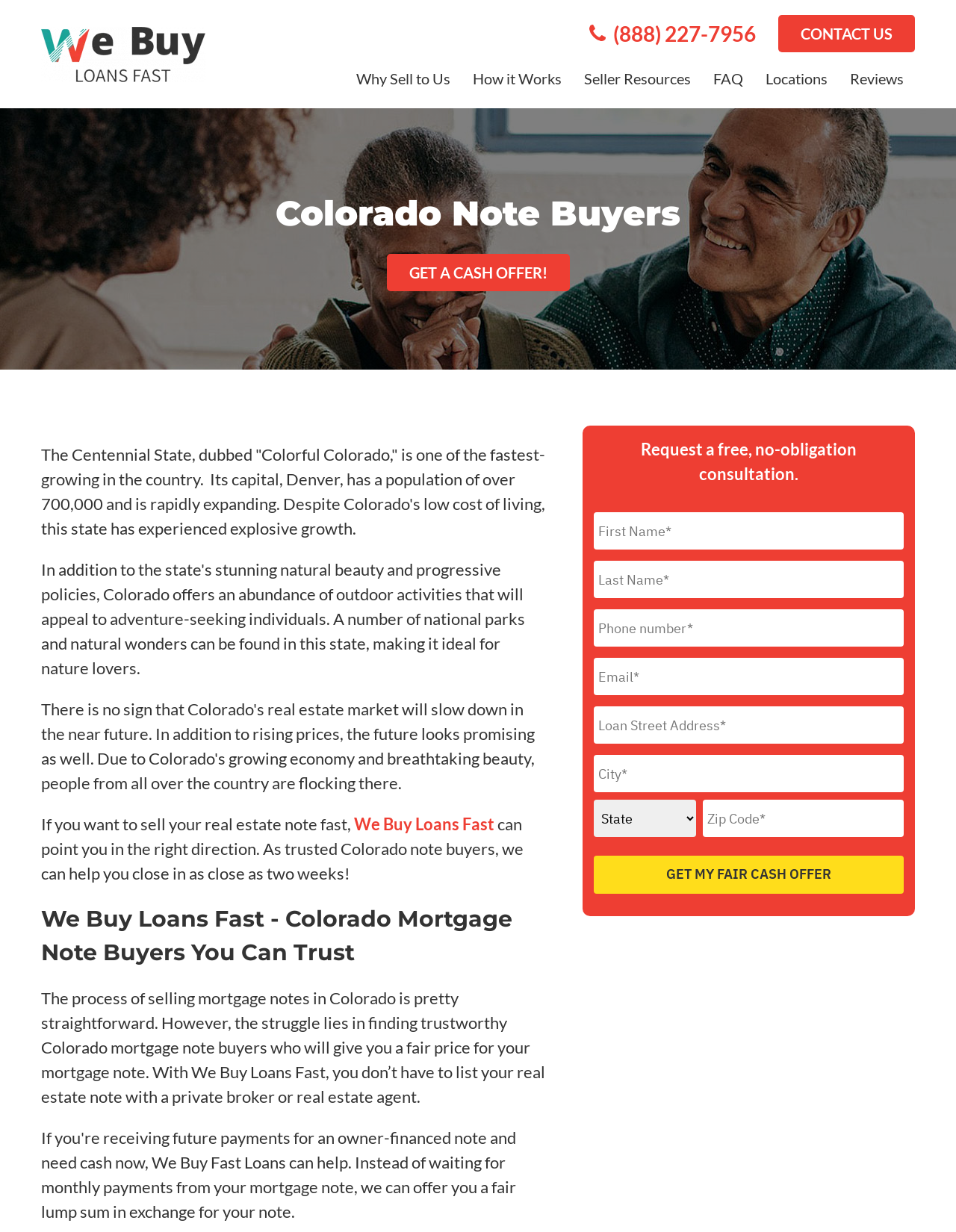Provide the bounding box coordinates of the HTML element described by the text: "Reviews".

[0.881, 0.055, 0.953, 0.073]